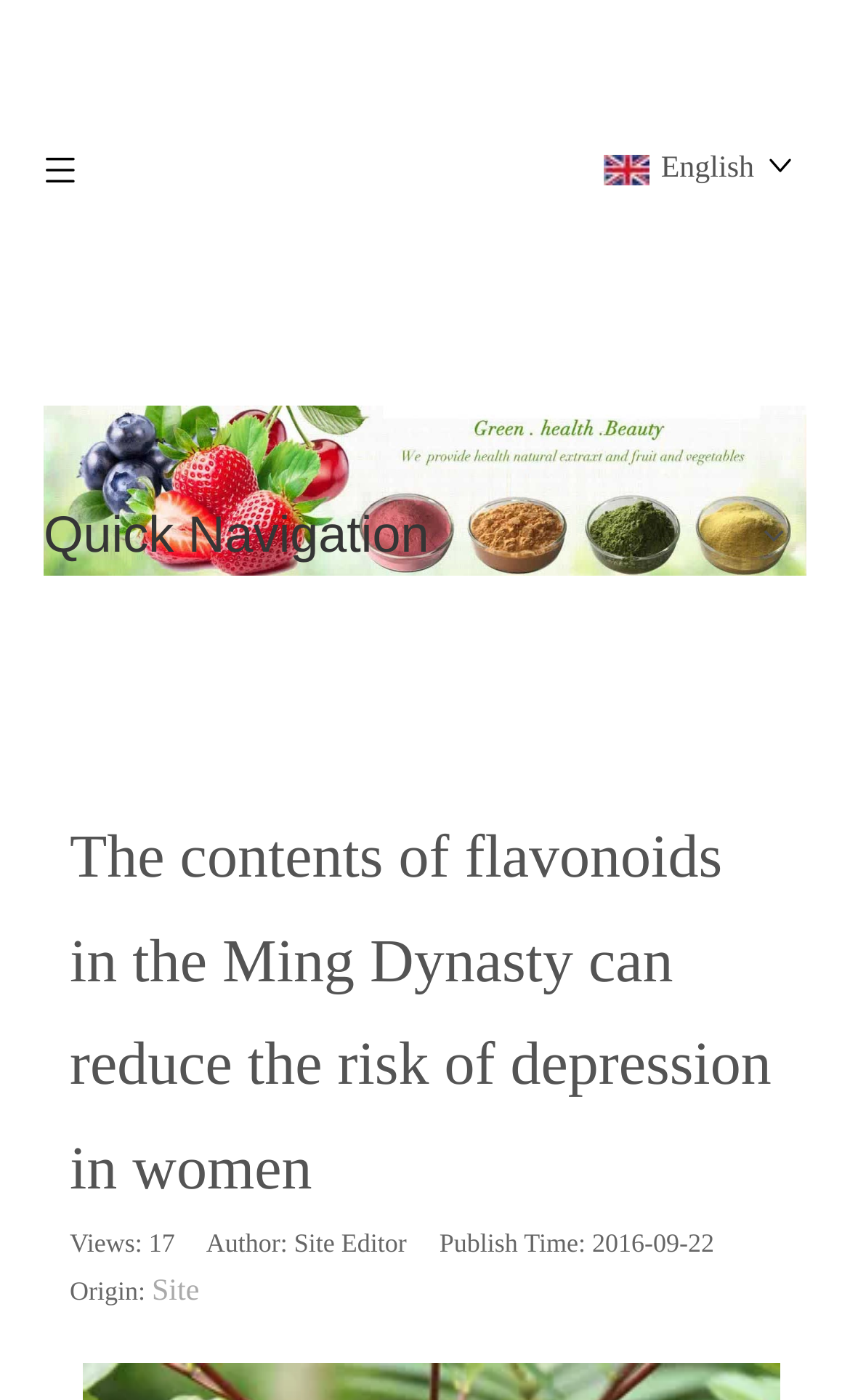How many views does the article have?
Your answer should be a single word or phrase derived from the screenshot.

17